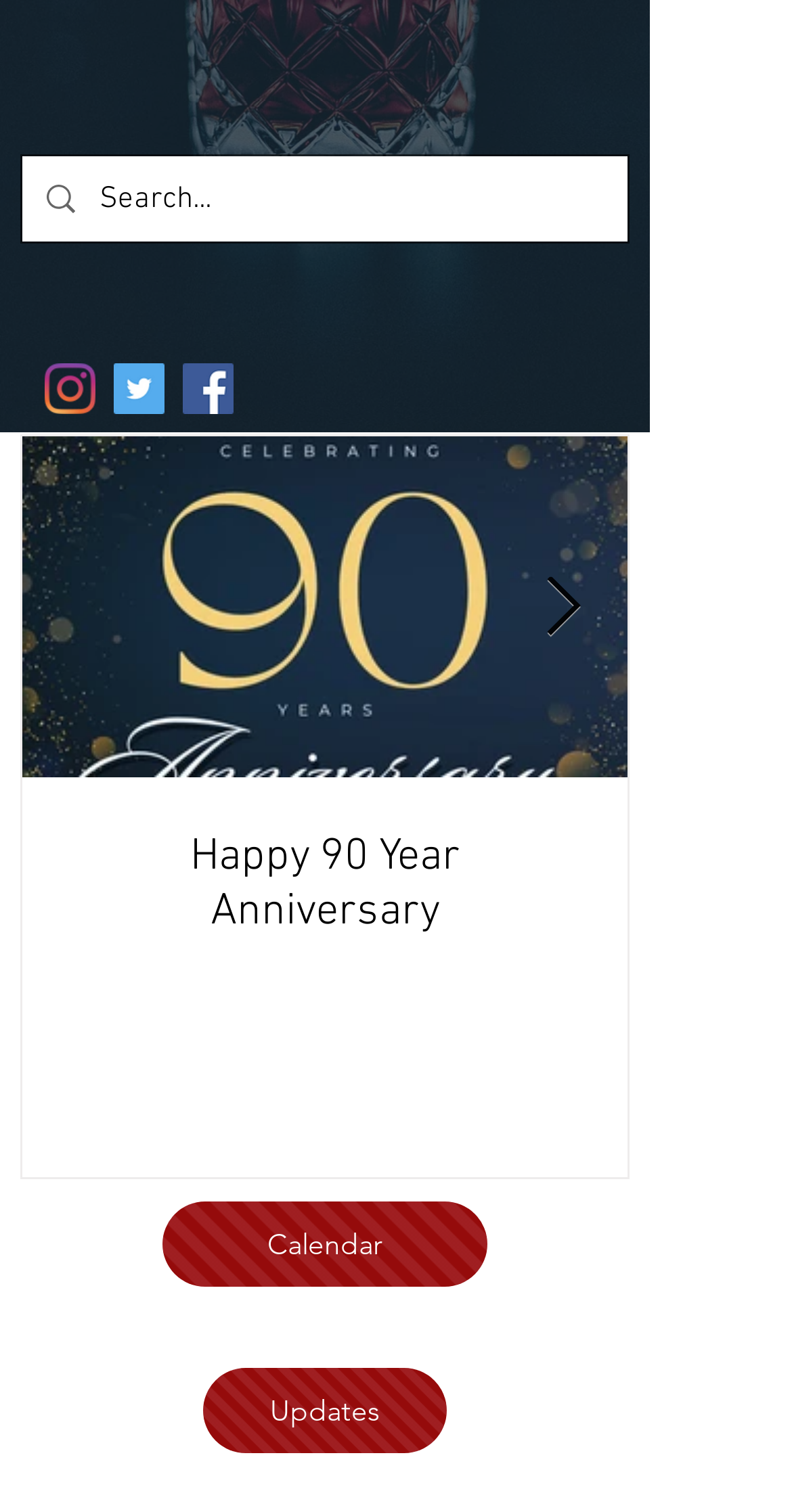Using the given element description, provide the bounding box coordinates (top-left x, top-left y, bottom-right x, bottom-right y) for the corresponding UI element in the screenshot: Happy 90 Year Anniversary

[0.09, 0.549, 0.731, 0.621]